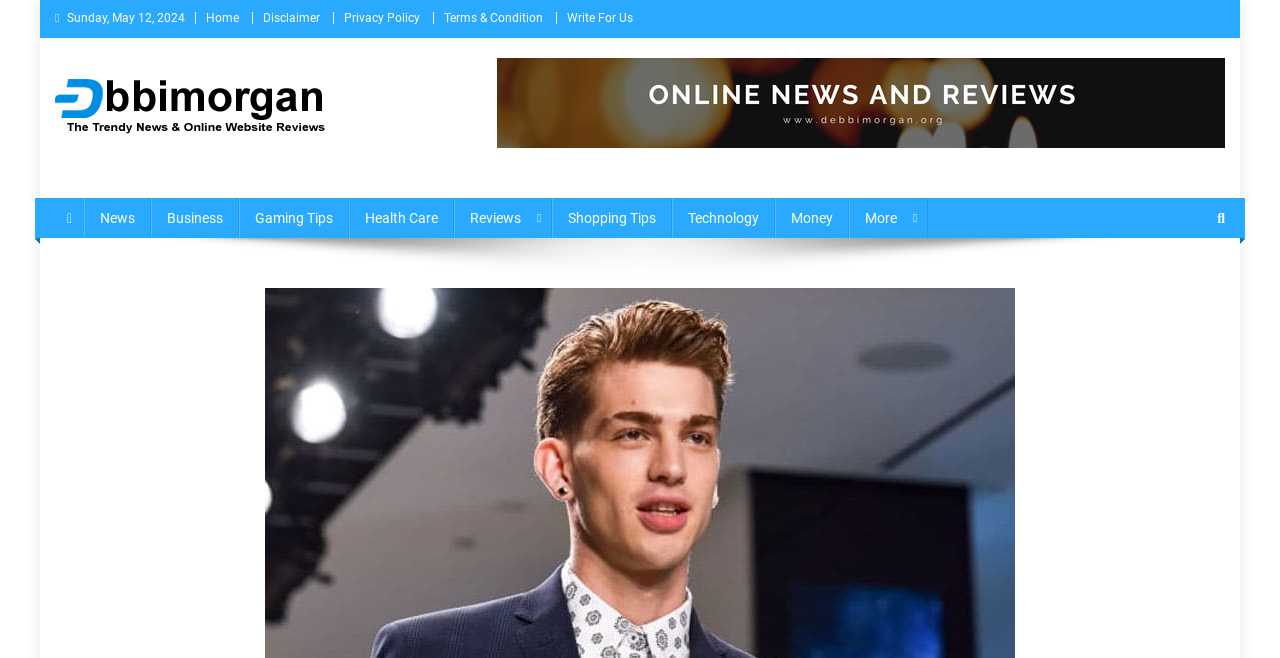Use a single word or phrase to answer the following:
How many main categories are in the navigation menu?

8